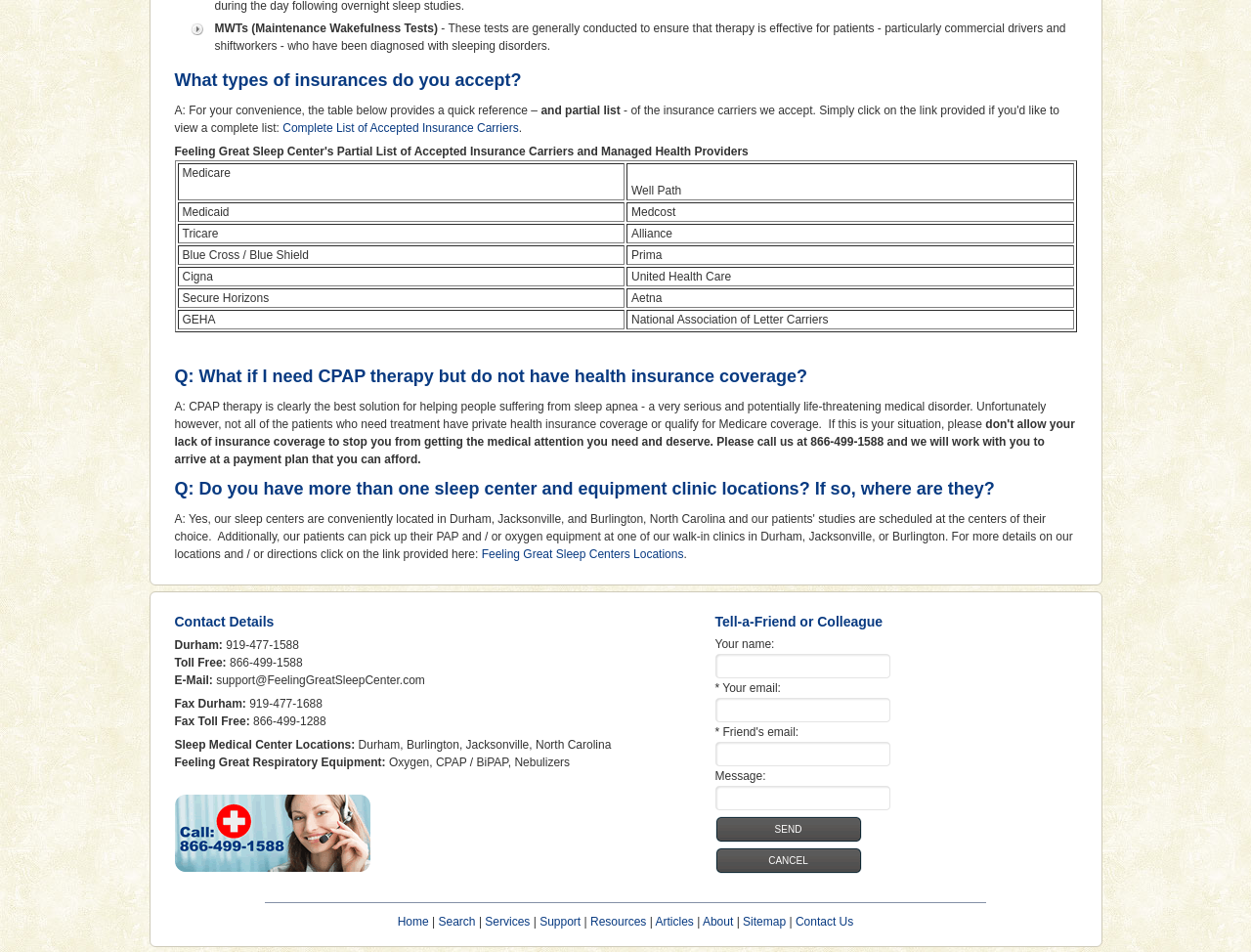Bounding box coordinates must be specified in the format (top-left x, top-left y, bottom-right x, bottom-right y). All values should be floating point numbers between 0 and 1. What are the bounding box coordinates of the UI element described as: Contact Us

[0.636, 0.961, 0.682, 0.975]